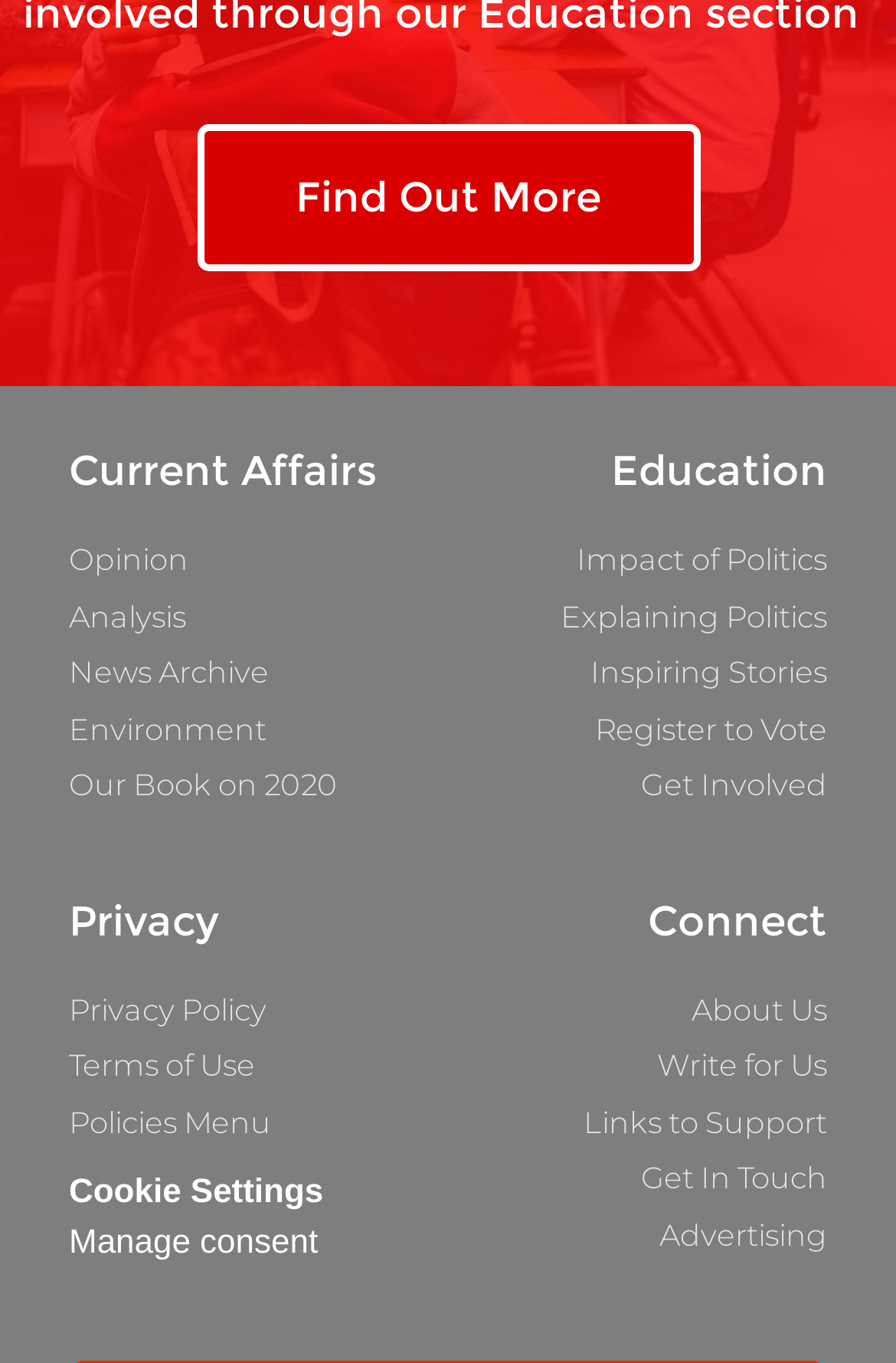Identify the bounding box for the element characterized by the following description: "Our Book on 2020".

[0.064, 0.56, 0.474, 0.593]